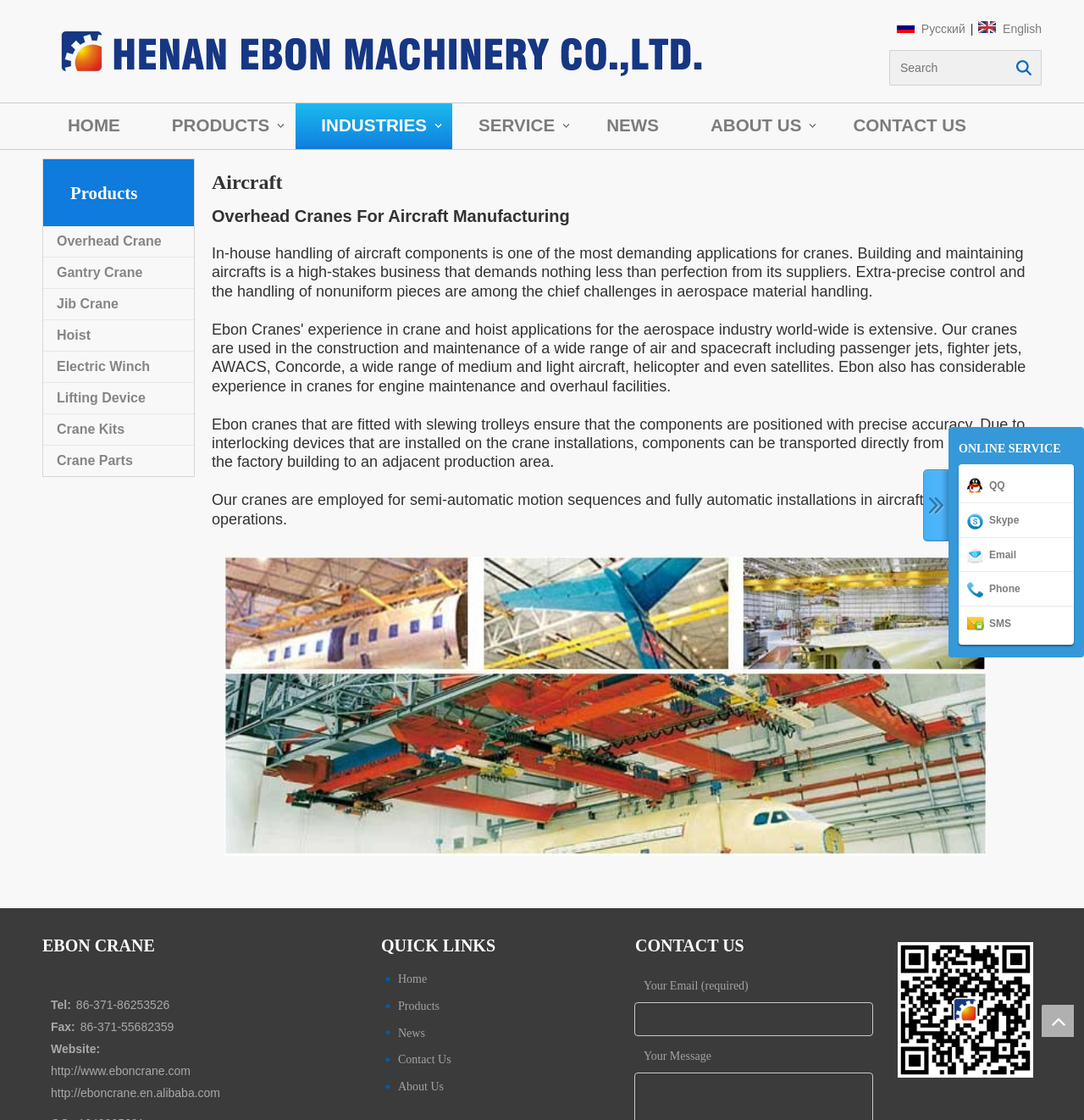How can I contact Ebon for online service?
Please interpret the details in the image and answer the question thoroughly.

Under the 'ONLINE SERVICE' heading, we can see that Ebon provides multiple contact methods, including QQ, Skype, Email, Phone, and SMS.